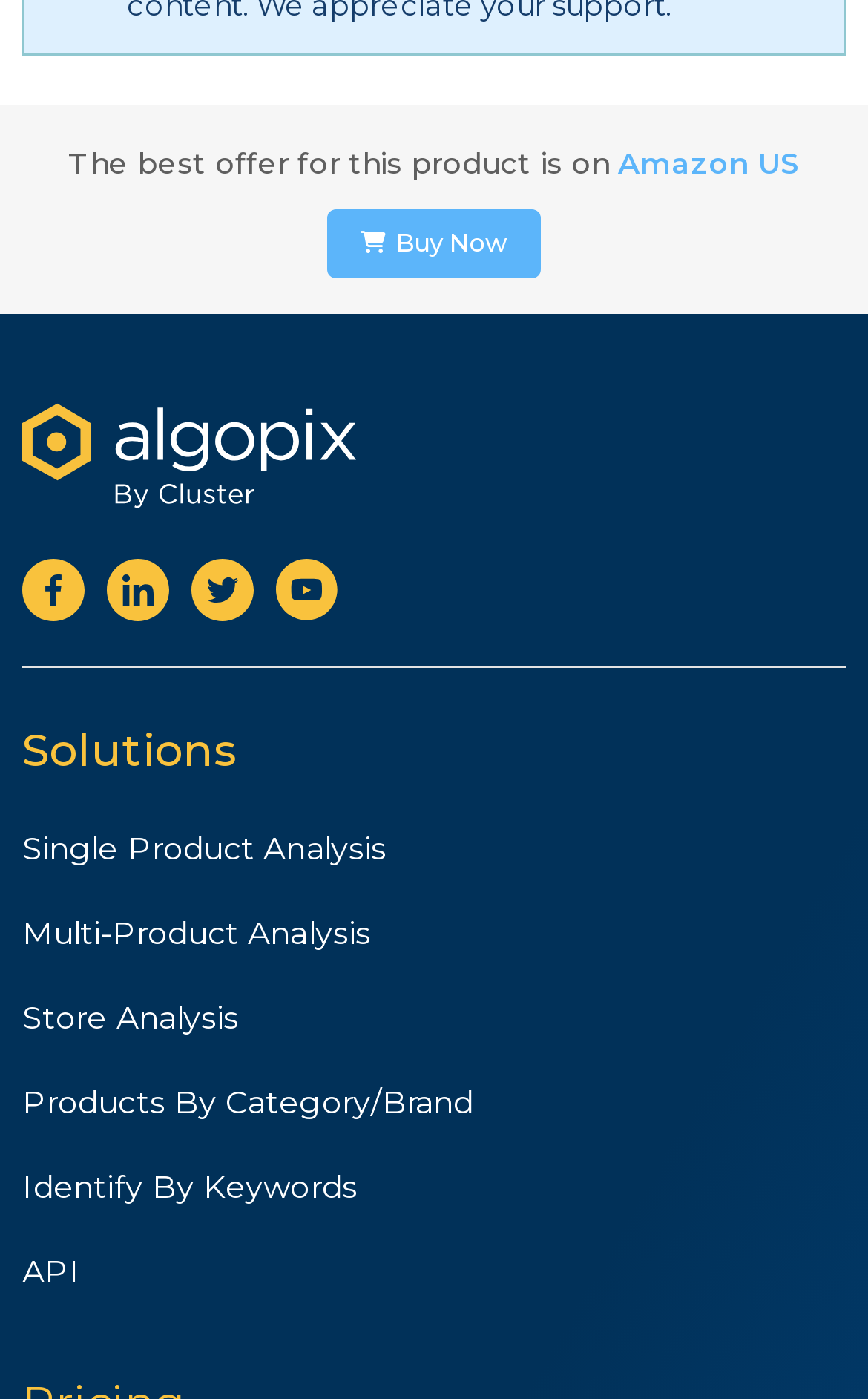Can you identify the bounding box coordinates of the clickable region needed to carry out this instruction: 'Click on Buy Now'? The coordinates should be four float numbers within the range of 0 to 1, stated as [left, top, right, bottom].

[0.377, 0.149, 0.623, 0.199]